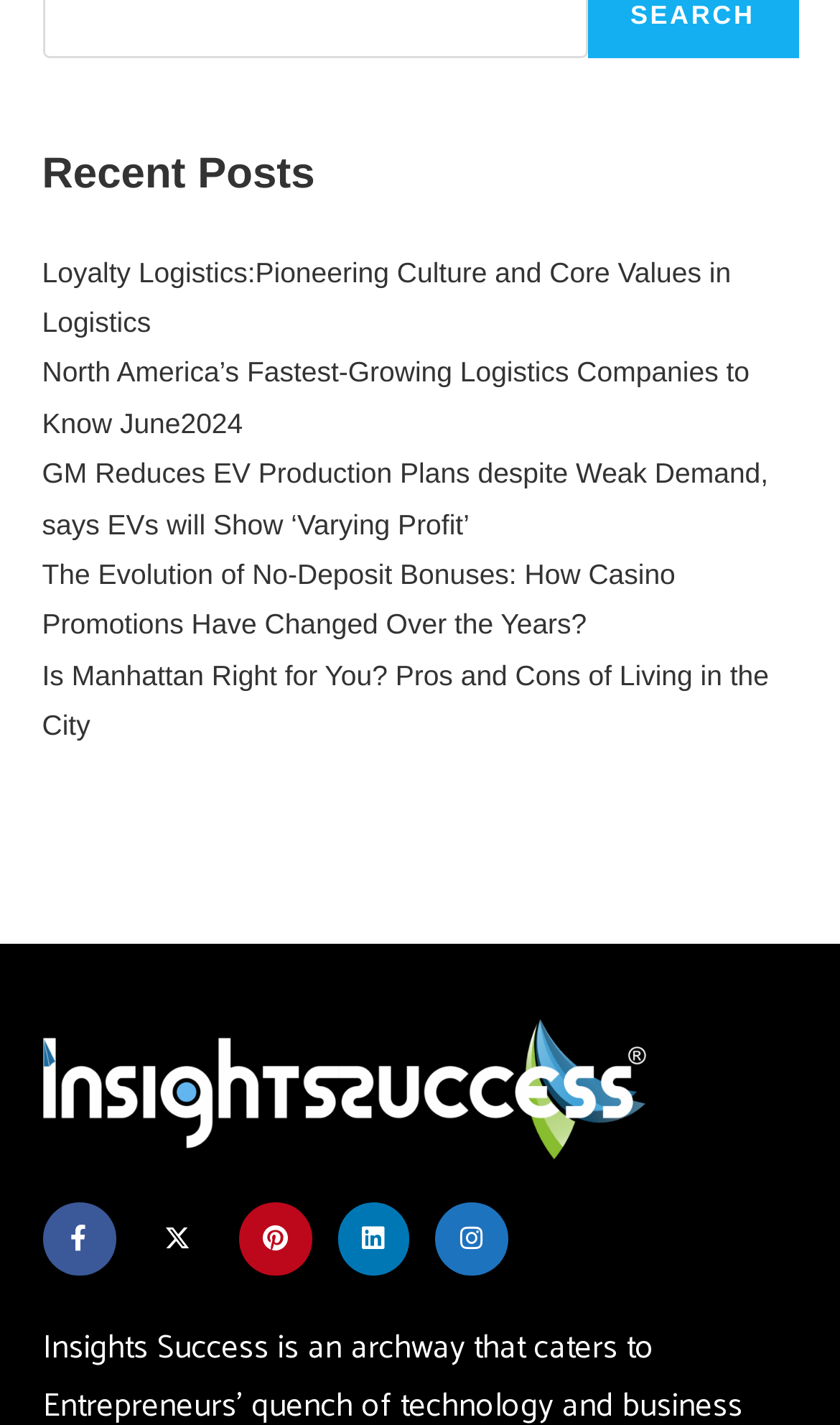How many posts are listed on the webpage?
Please provide a comprehensive answer to the question based on the webpage screenshot.

There are six links to different posts or articles on the webpage, which suggests that there are six posts listed on the webpage.